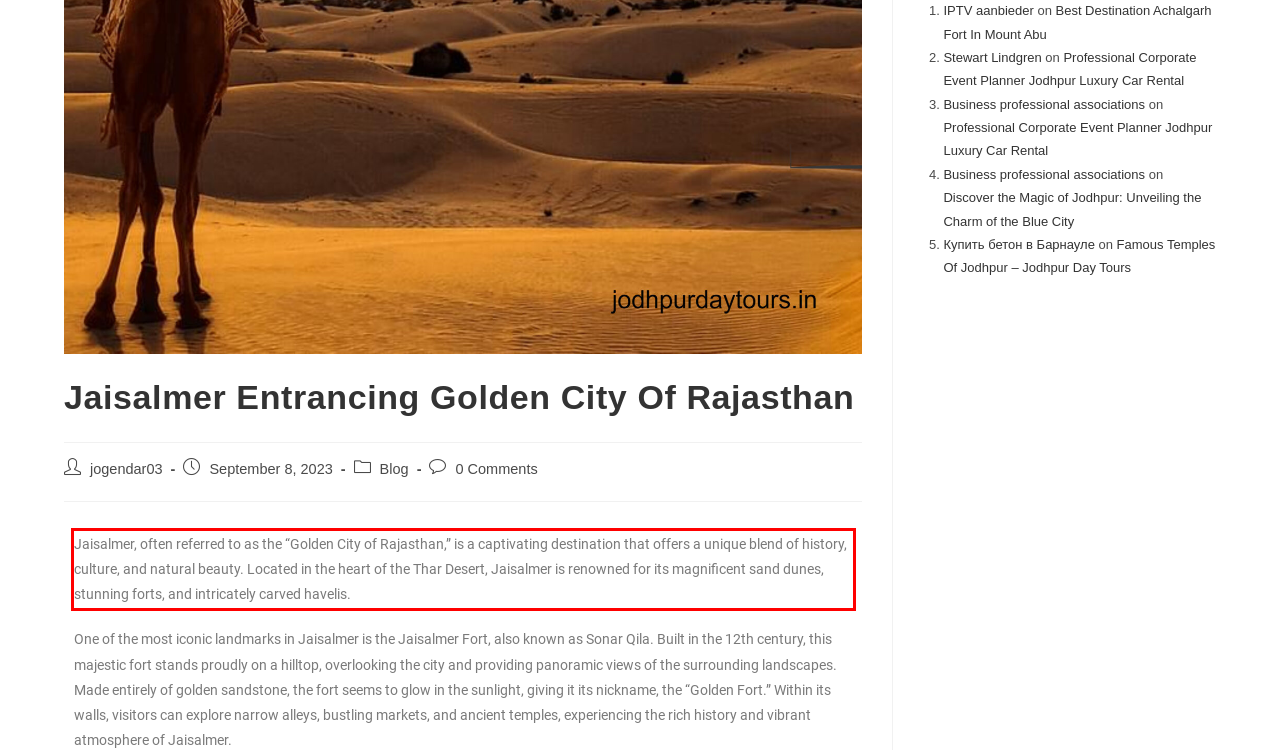From the given screenshot of a webpage, identify the red bounding box and extract the text content within it.

Jaisalmer, often referred to as the “Golden City of Rajasthan,” is a captivating destination that offers a unique blend of history, culture, and natural beauty. Located in the heart of the Thar Desert, Jaisalmer is renowned for its magnificent sand dunes, stunning forts, and intricately carved havelis.